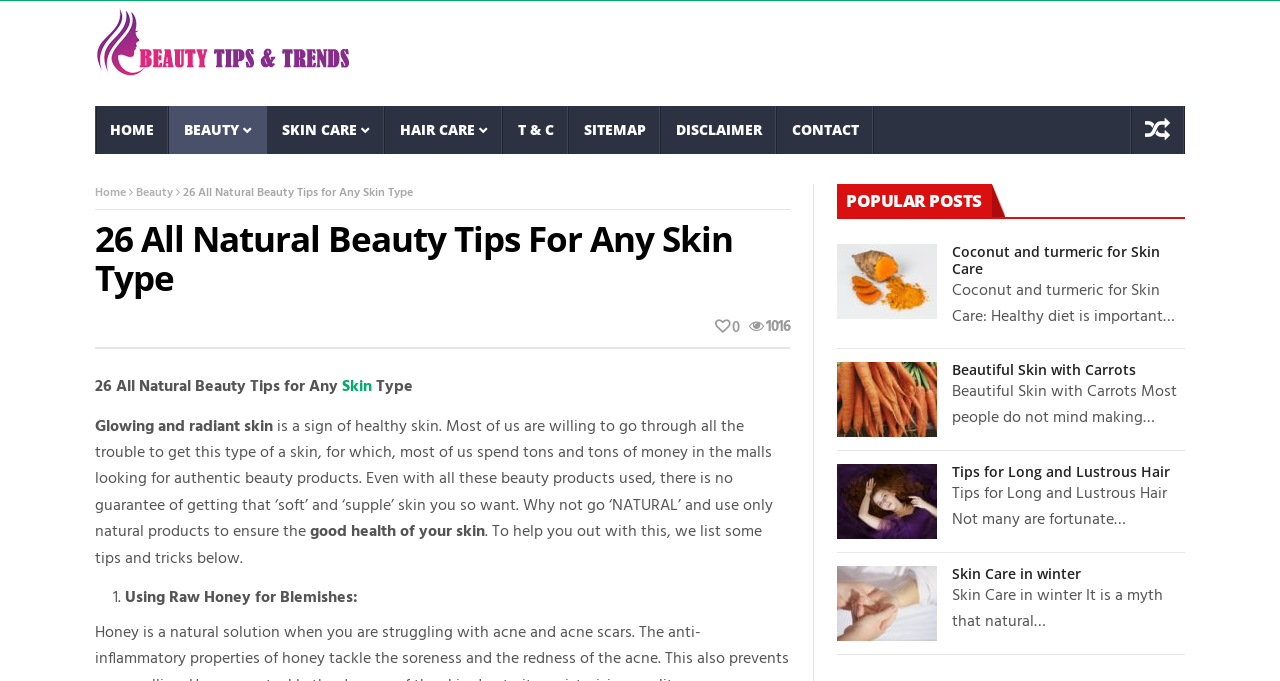Is there a search function on this webpage?
Offer a detailed and exhaustive answer to the question.

Upon examining the webpage content, I did not find any search bar or search function that would allow users to search for specific content on the webpage.